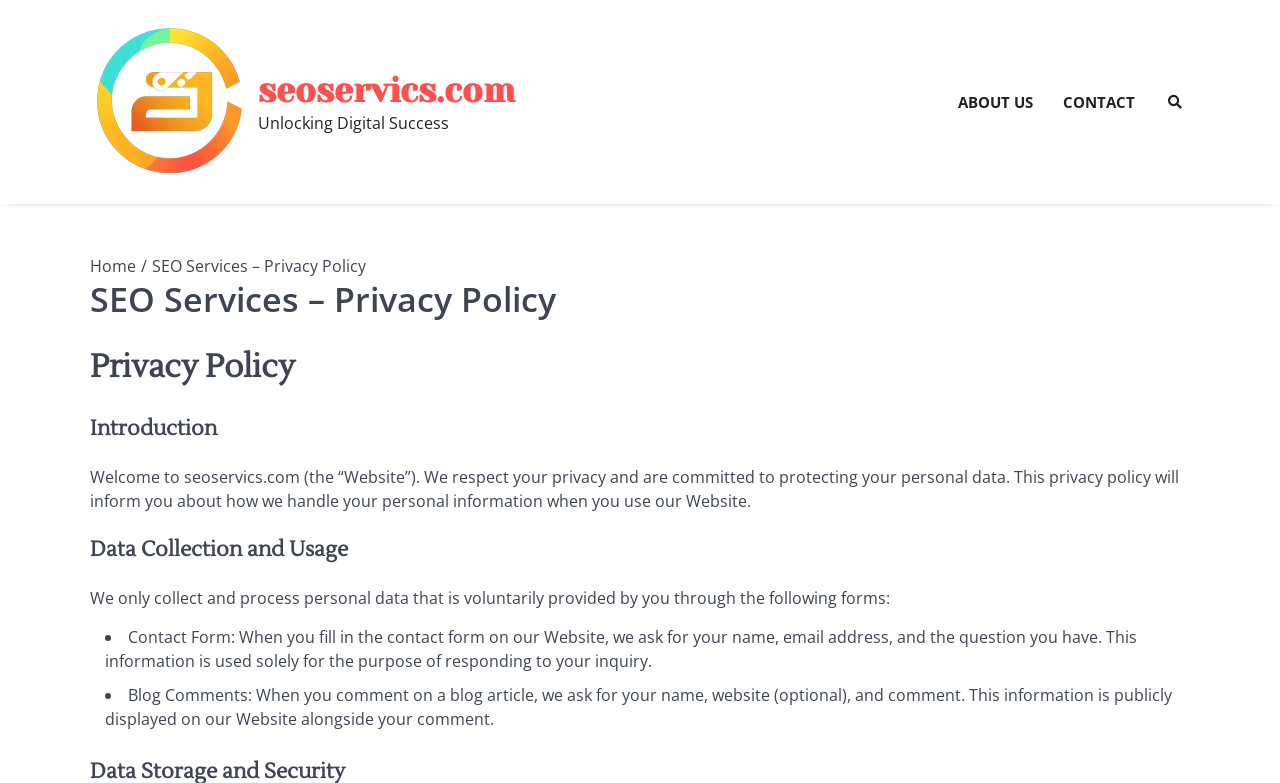Can you give a detailed response to the following question using the information from the image? What is the website's name?

The website's name can be found in the top-left corner of the webpage, where it is written as 'SEO Services - Privacy Policy - seoservics.com'. This is also confirmed by the image and link elements with the same text.